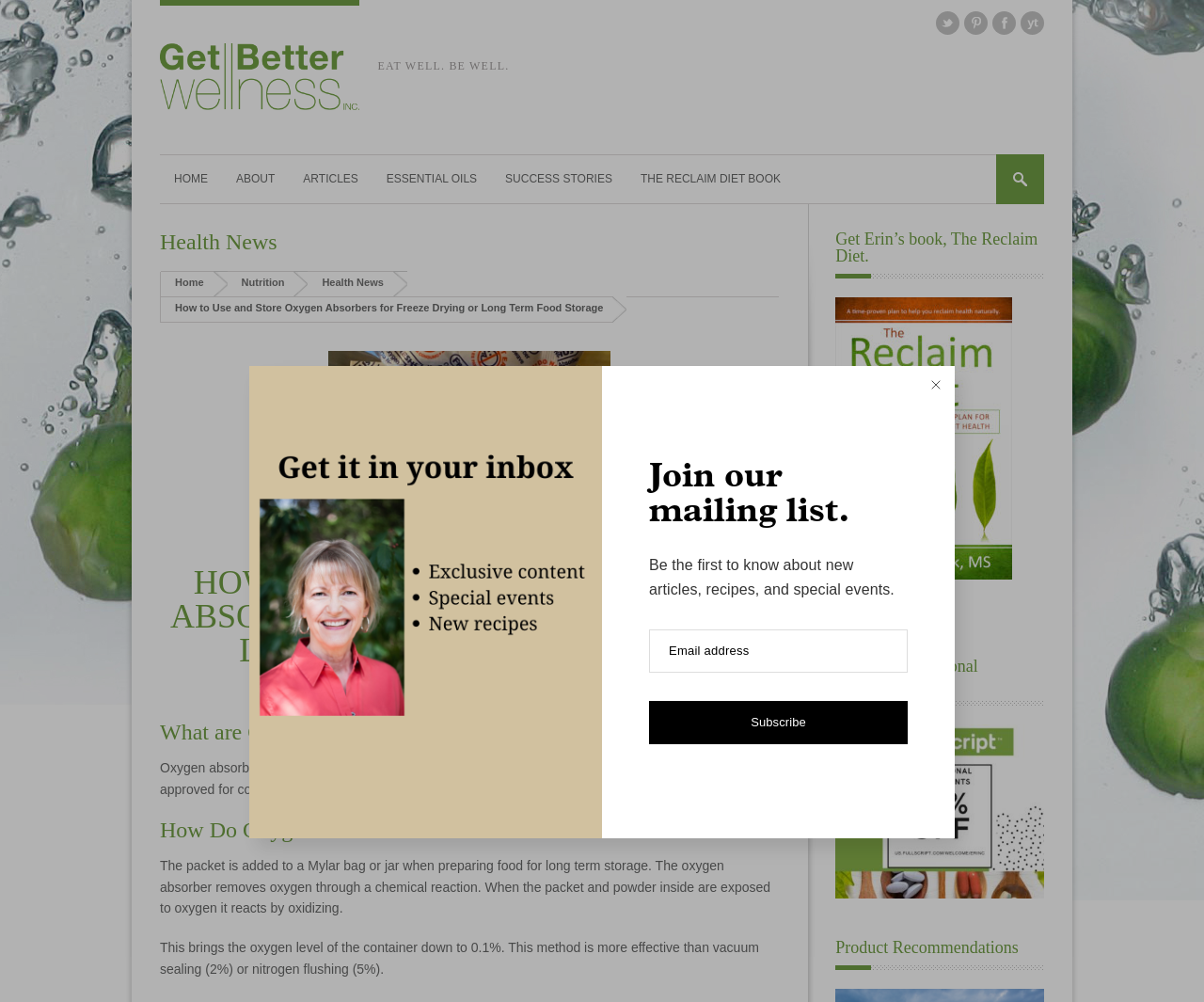Can you give a detailed response to the following question using the information from the image? What is the name of the book recommended on this webpage?

The book recommended on this webpage is 'The Reclaim Diet' by Erin, which is mentioned in the section 'Get Erin’s book, The Reclaim Diet'.